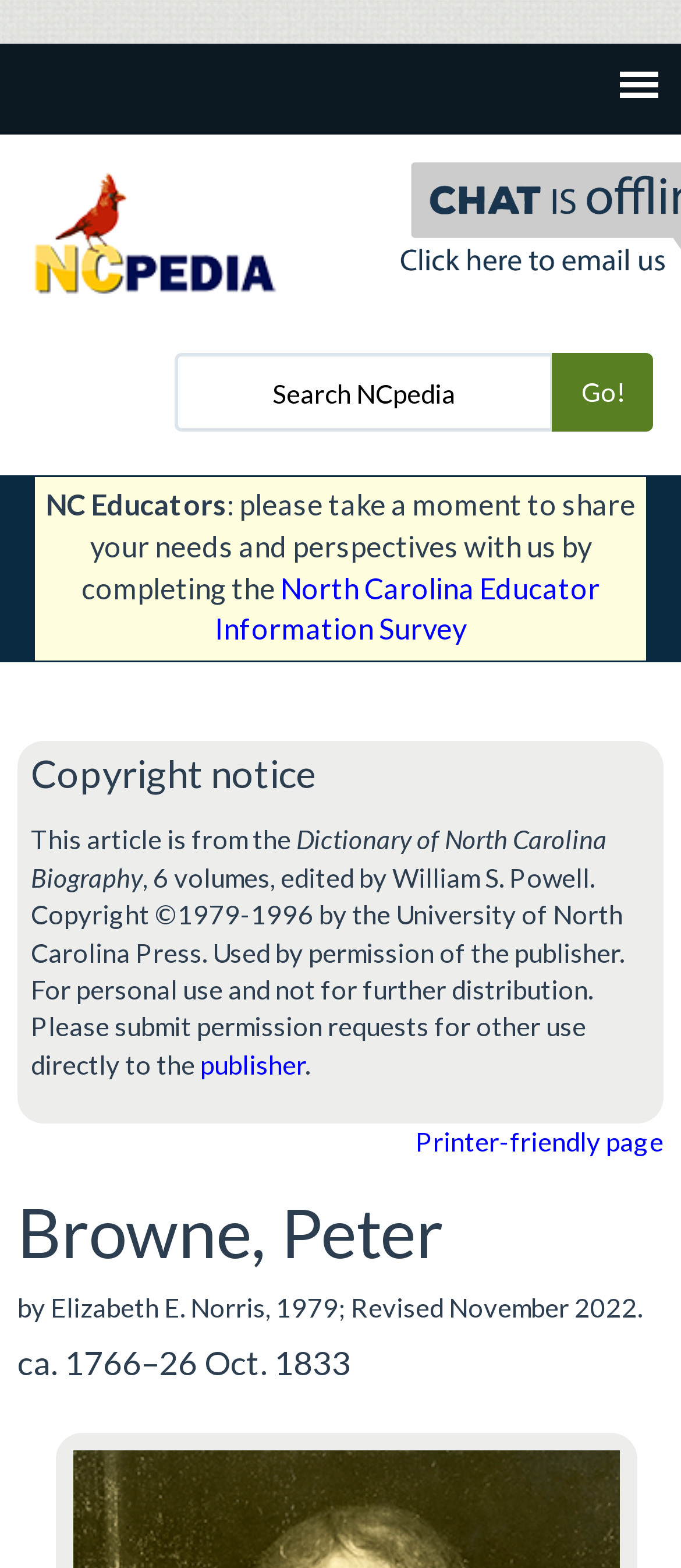For the following element description, predict the bounding box coordinates in the format (top-left x, top-left y, bottom-right x, bottom-right y). All values should be floating point numbers between 0 and 1. Description: alt="NCpedia logo"

[0.0, 0.137, 0.449, 0.157]